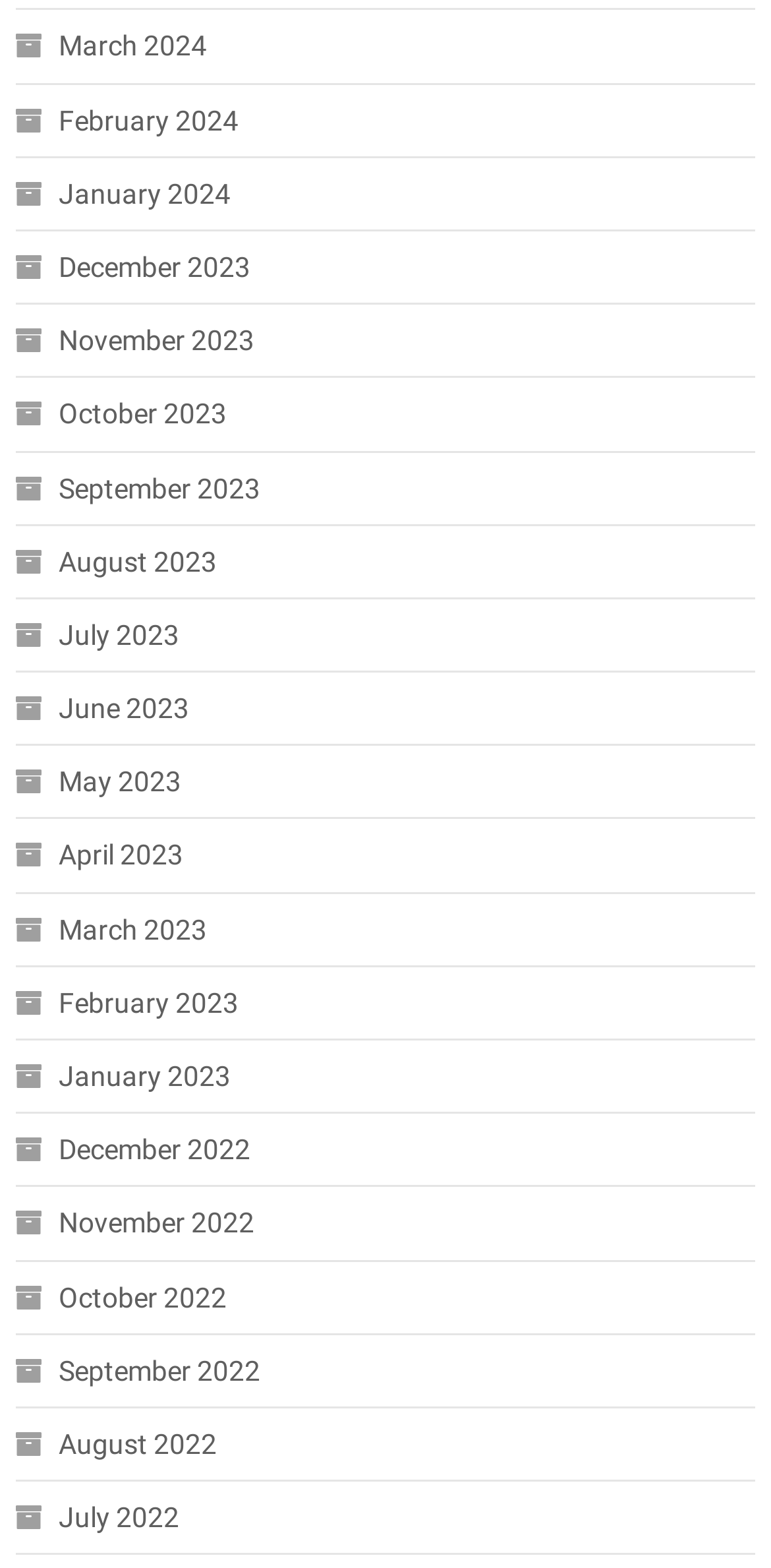Please identify the bounding box coordinates of the element's region that should be clicked to execute the following instruction: "Check December 2022". The bounding box coordinates must be four float numbers between 0 and 1, i.e., [left, top, right, bottom].

[0.02, 0.717, 0.325, 0.75]